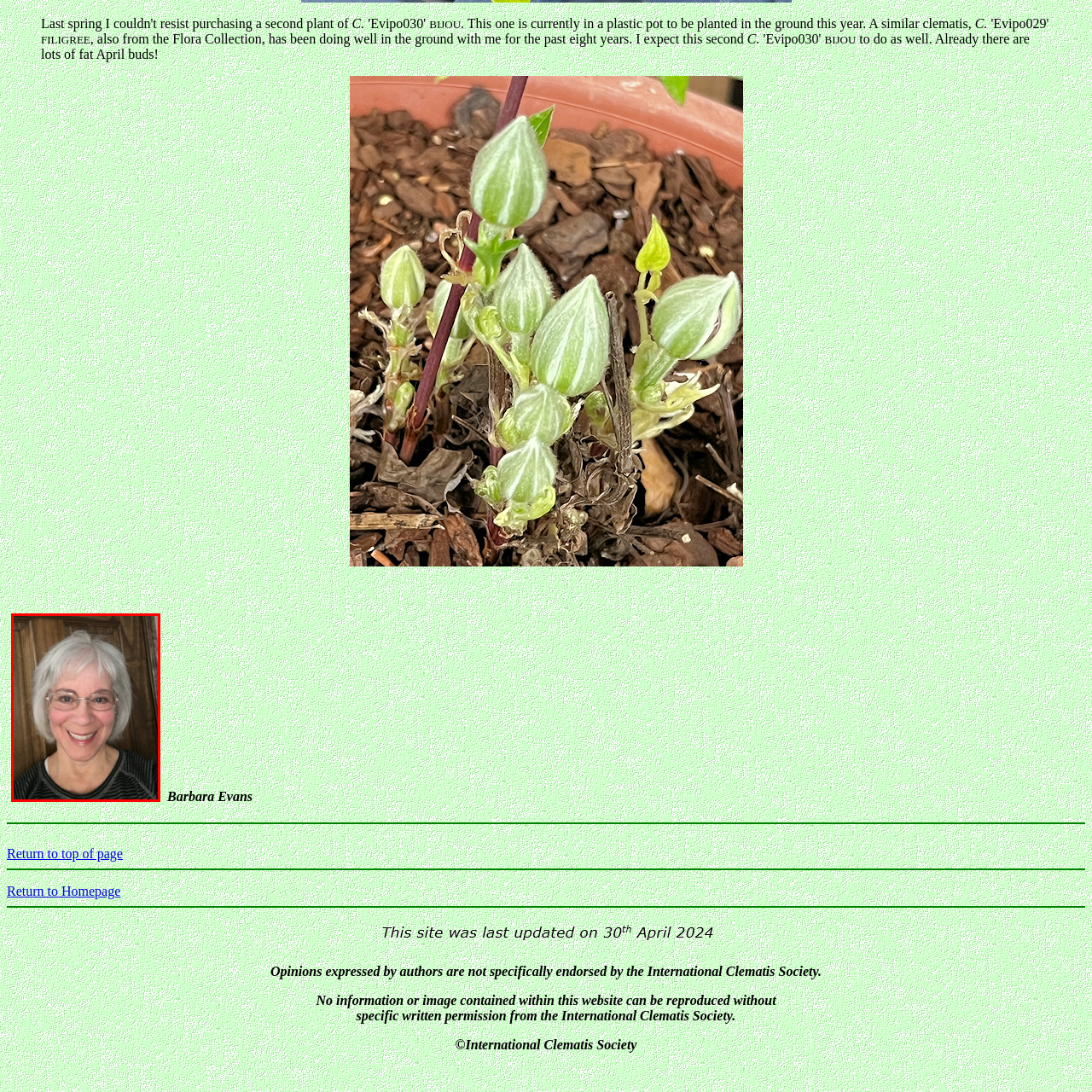Focus on the image surrounded by the red bounding box, please answer the following question using a single word or phrase: What is the material of the backdrop?

Wooden